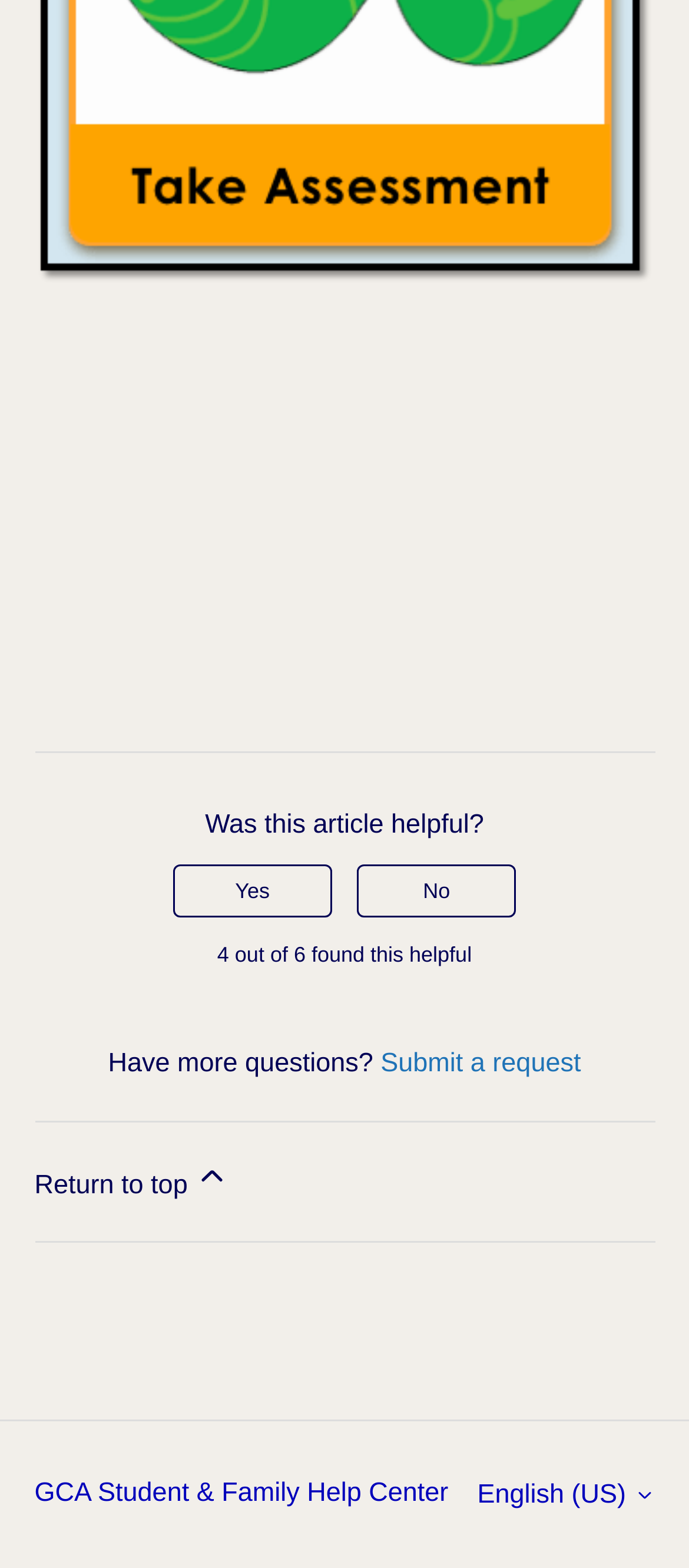Give a short answer to this question using one word or a phrase:
What is the purpose of the buttons in the footer?

Rate article helpfulness